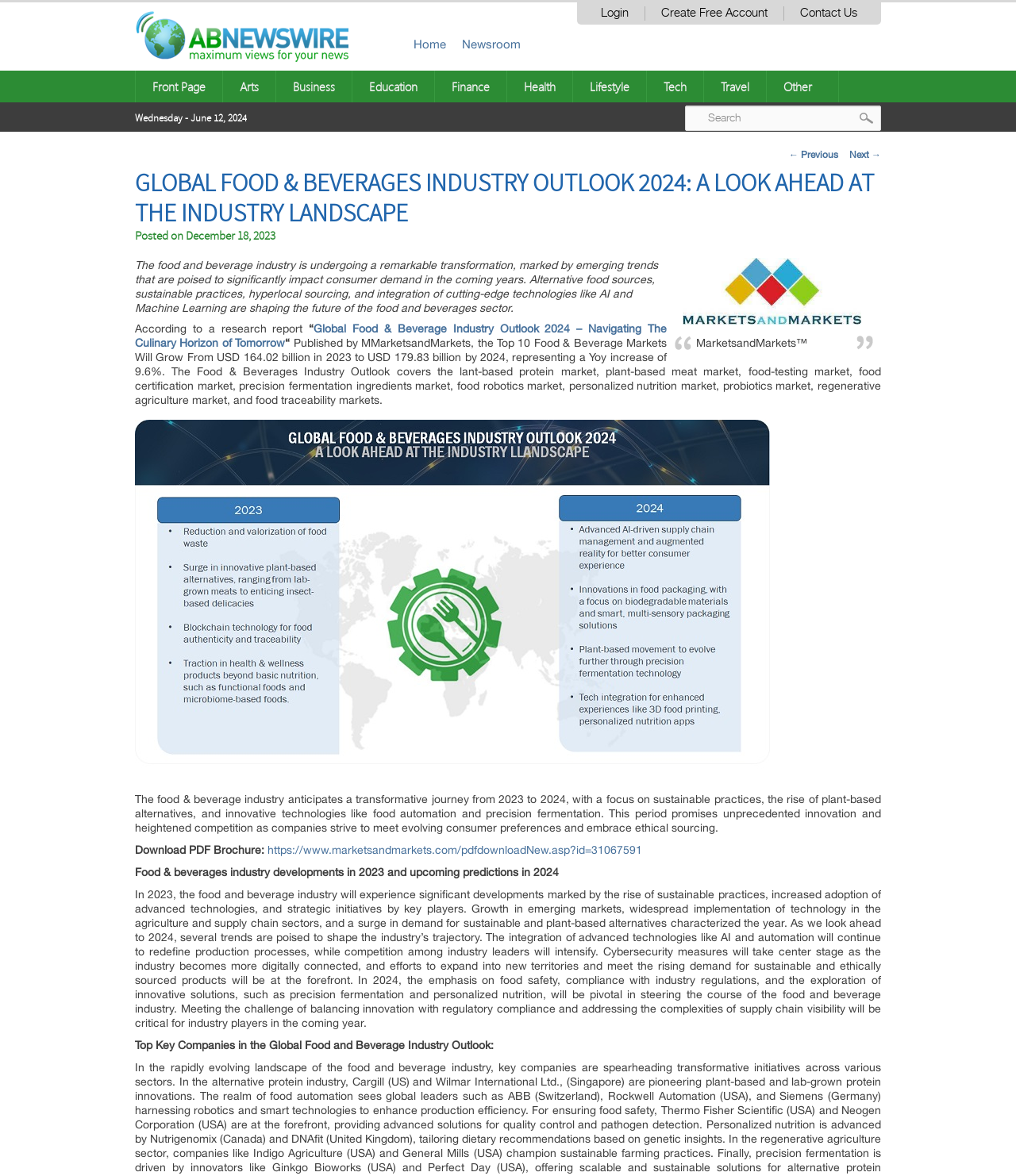Please determine the bounding box coordinates of the section I need to click to accomplish this instruction: "Go to the 'Home' page".

[0.407, 0.032, 0.439, 0.043]